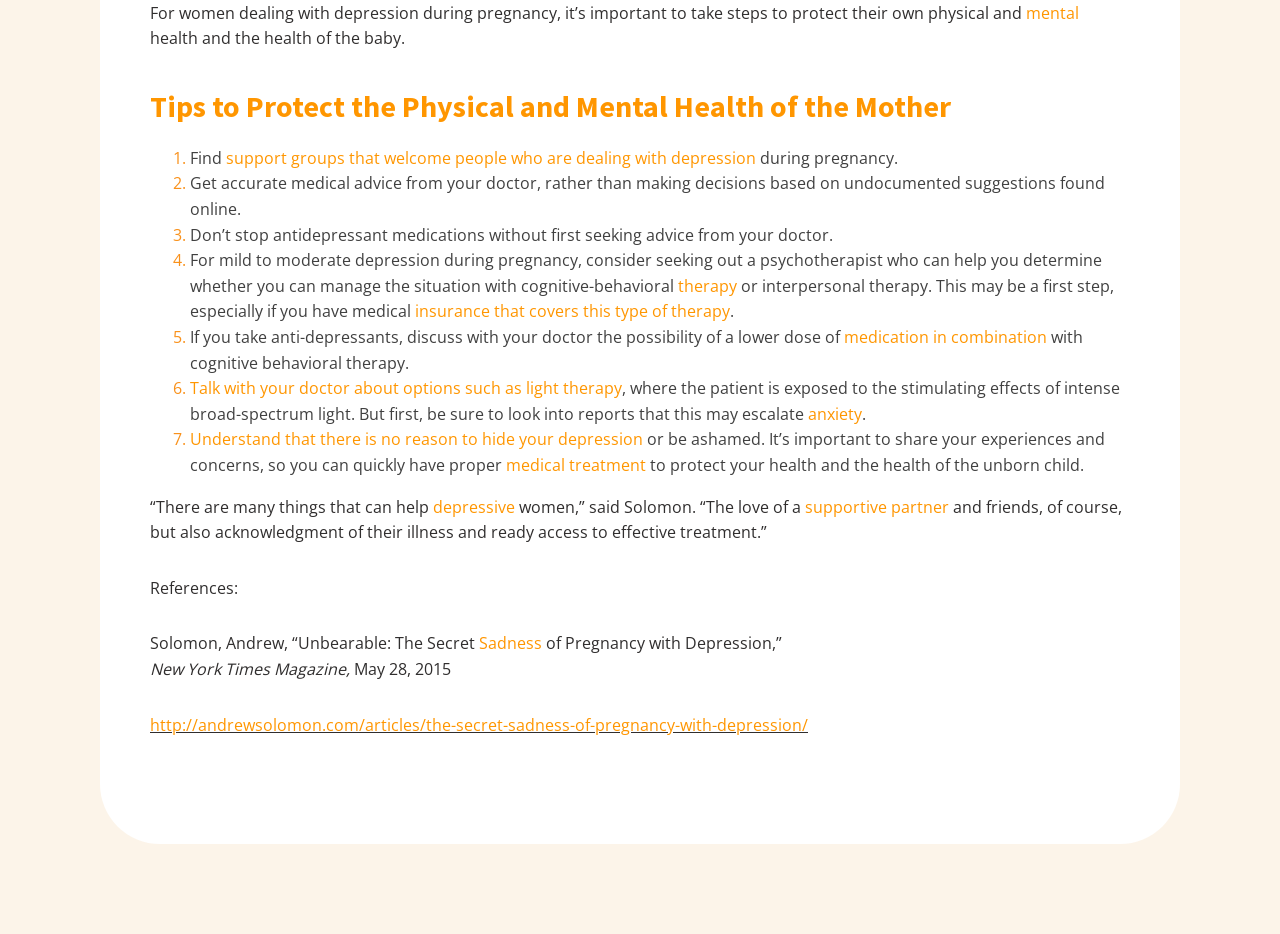What type of therapy may be a first step for mild to moderate depression during pregnancy?
Give a thorough and detailed response to the question.

According to the webpage, for mild to moderate depression during pregnancy, considering seeking out a psychotherapist who can help determine whether cognitive-behavioral therapy or interpersonal therapy may be a first step, especially if one has medical insurance that covers this type of therapy.